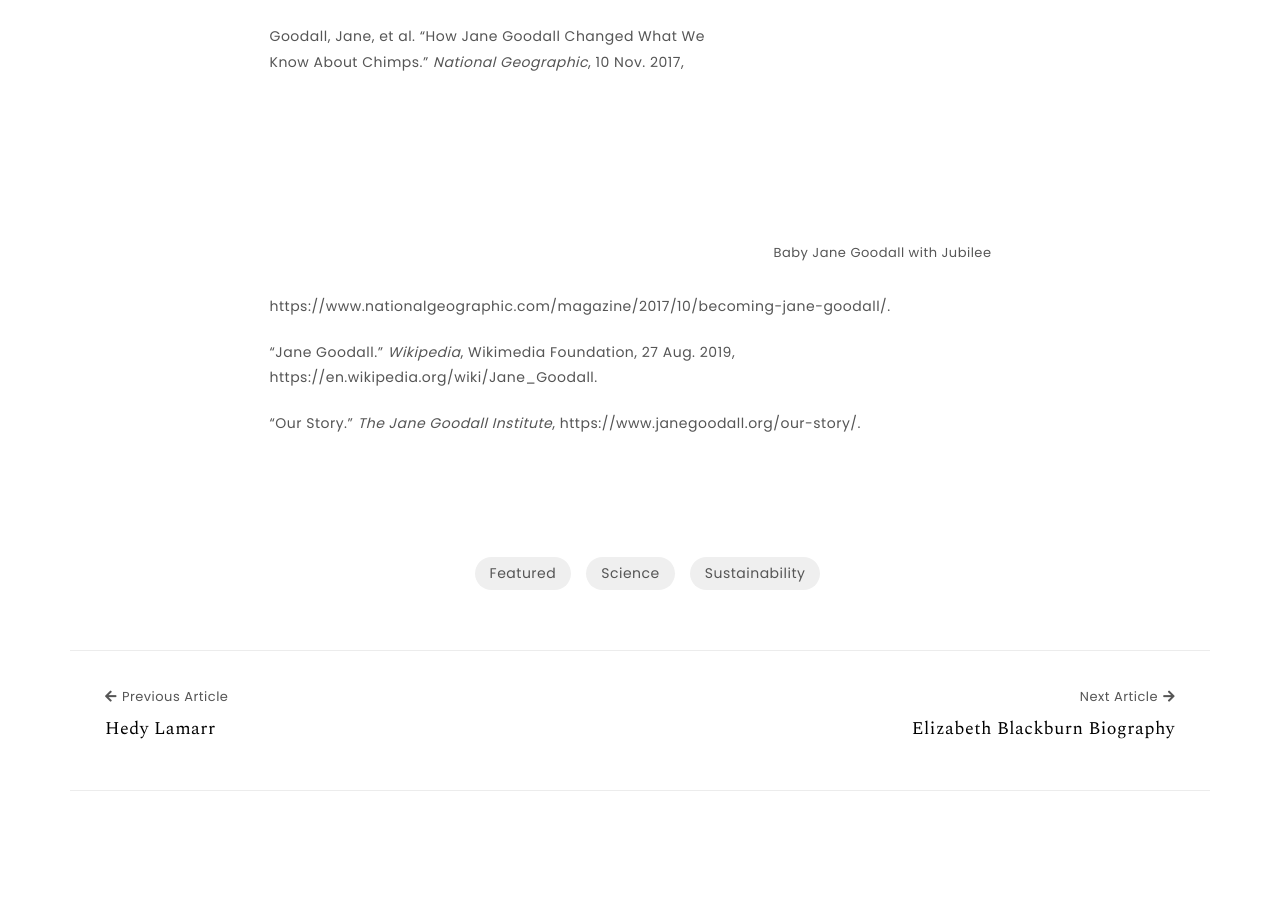Carefully examine the image and provide an in-depth answer to the question: What is the title of the previous article?

The title of the previous article can be found in the navigation section of the webpage, which has a link labeled as 'Previous Article Hedy Lamarr'.